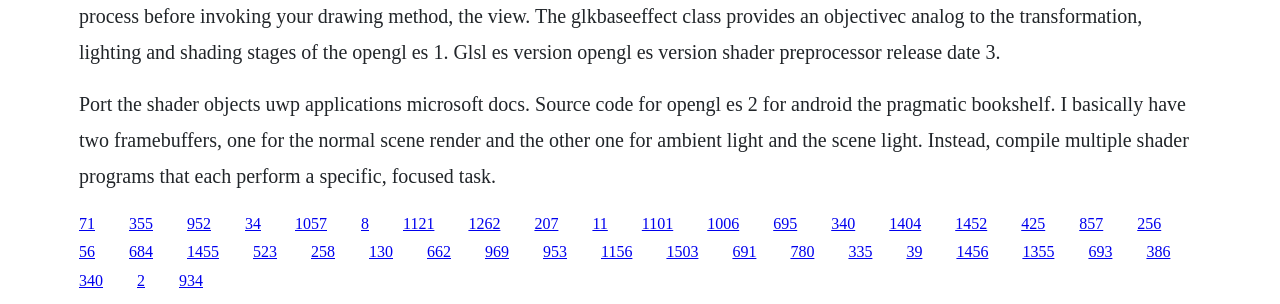Given the element description 1456, identify the bounding box coordinates for the UI element on the webpage screenshot. The format should be (top-left x, top-left y, bottom-right x, bottom-right y), with values between 0 and 1.

[0.747, 0.801, 0.772, 0.857]